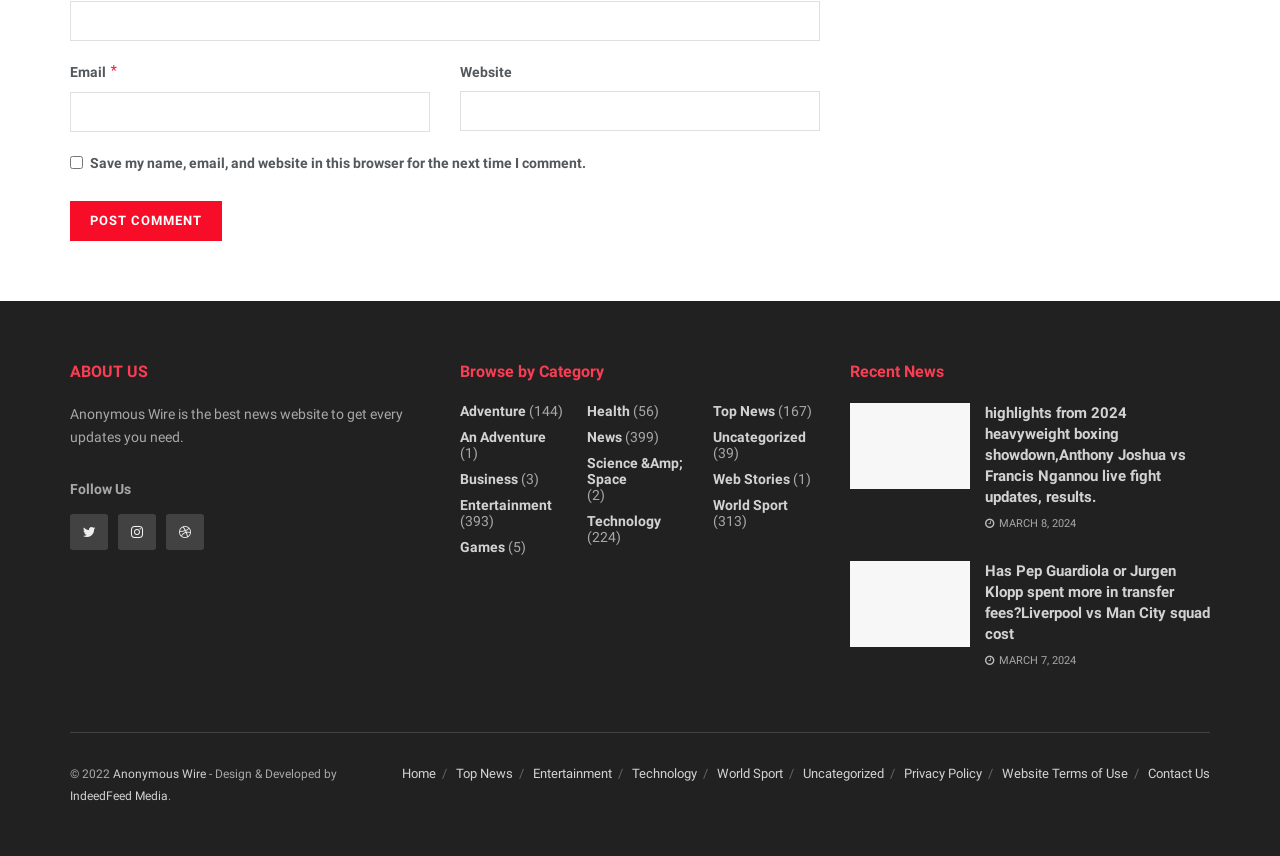Please determine the bounding box coordinates for the element that should be clicked to follow these instructions: "Subscribe to the newsletter".

None